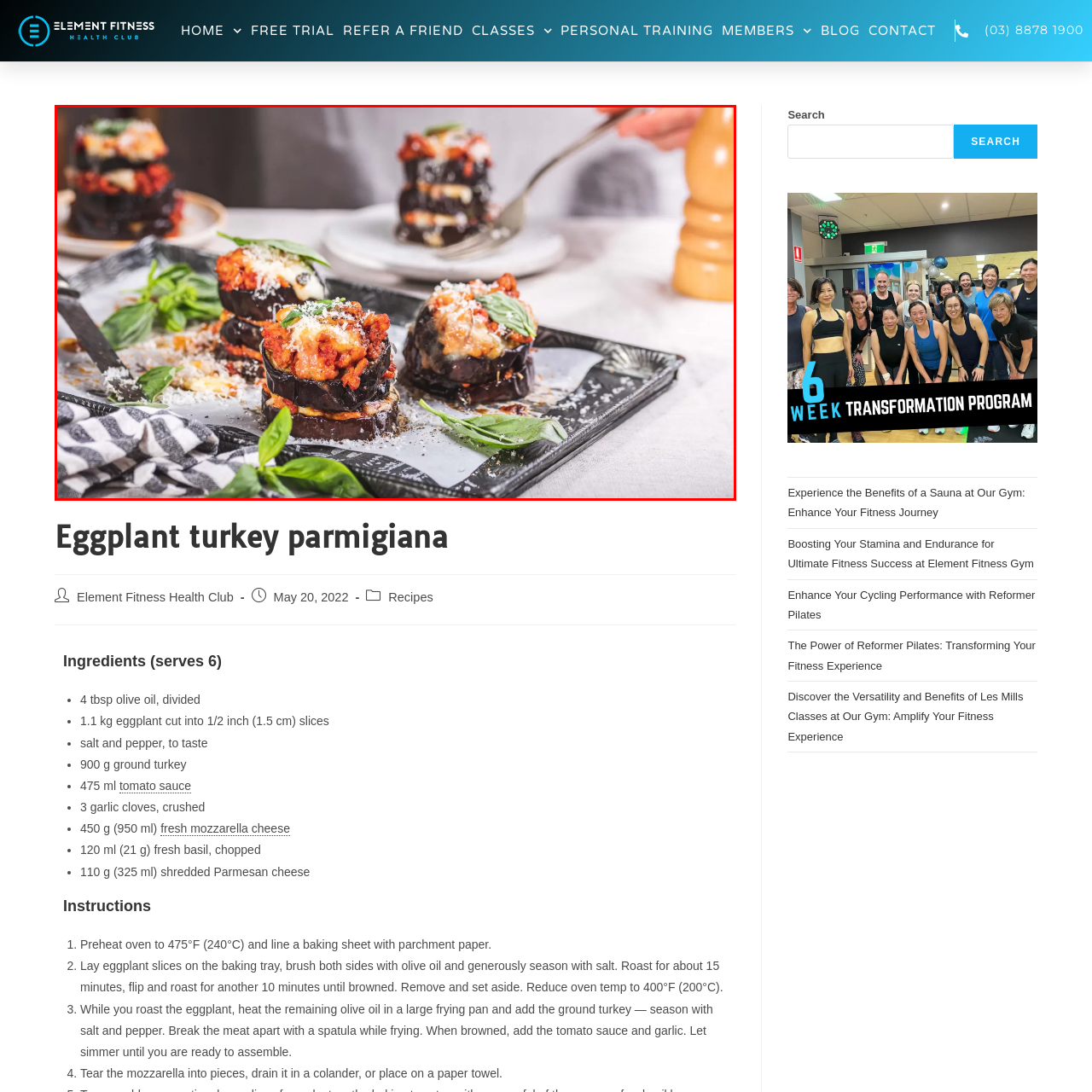Direct your attention to the image within the red boundary and answer the question with a single word or phrase:
What is the color of the napkin?

Black-and-white stripe